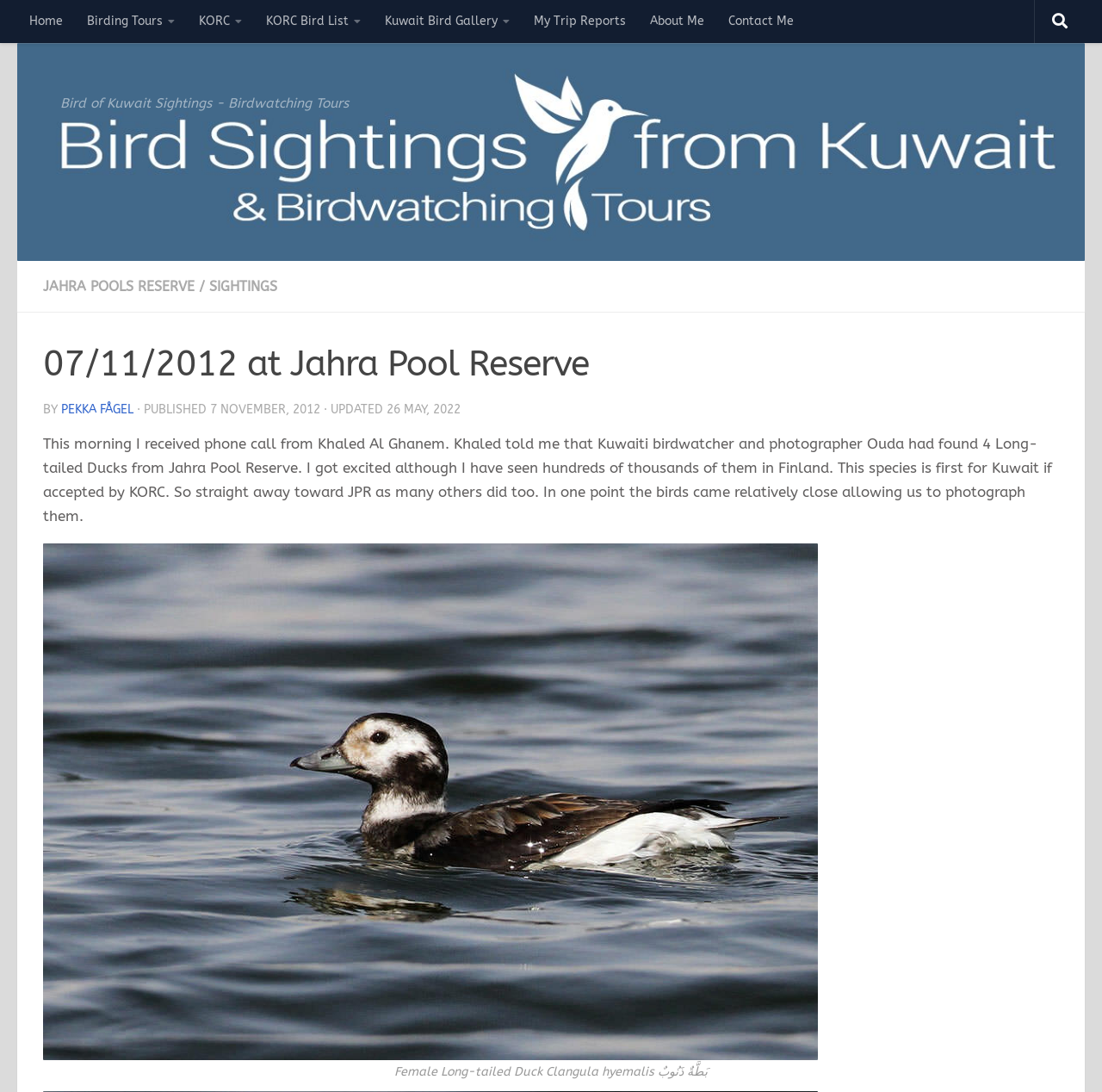Determine the bounding box coordinates of the clickable region to carry out the instruction: "Read the blog post about '07/11/2012 at Jahra Pool Reserve'".

[0.039, 0.31, 0.961, 0.358]